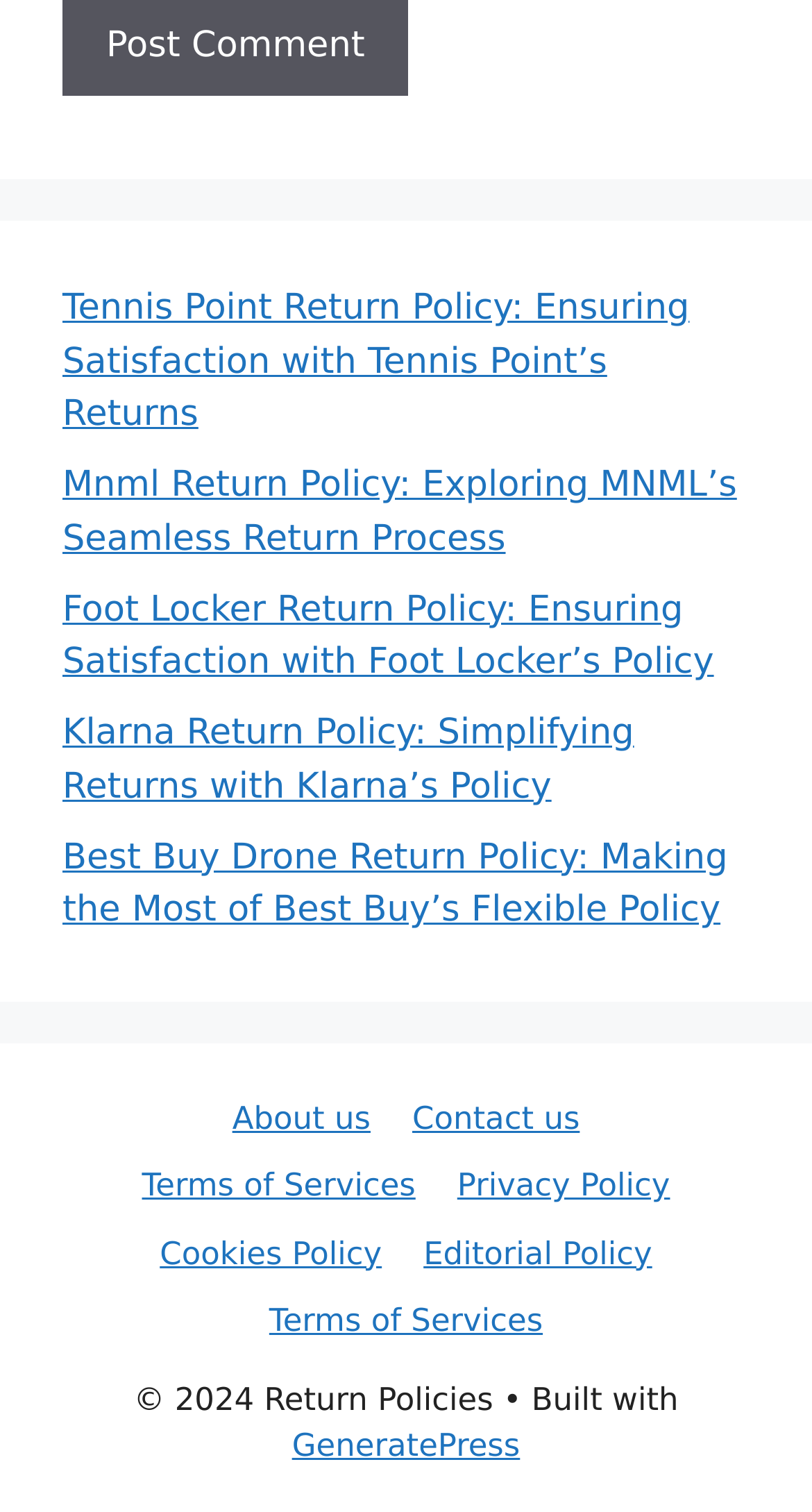Using the provided element description: "Terms of Services", determine the bounding box coordinates of the corresponding UI element in the screenshot.

[0.331, 0.861, 0.668, 0.886]